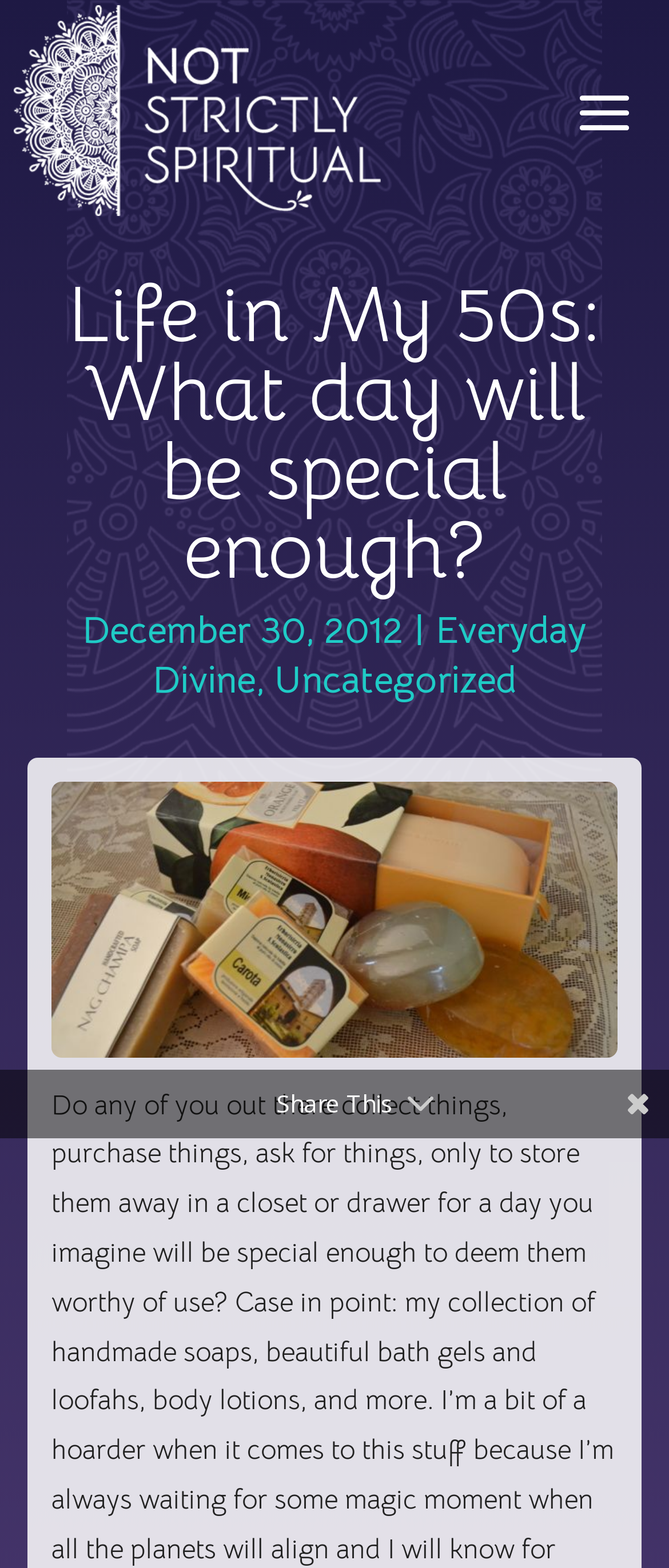How many columns are in the layout?
Use the screenshot to answer the question with a single word or phrase.

One